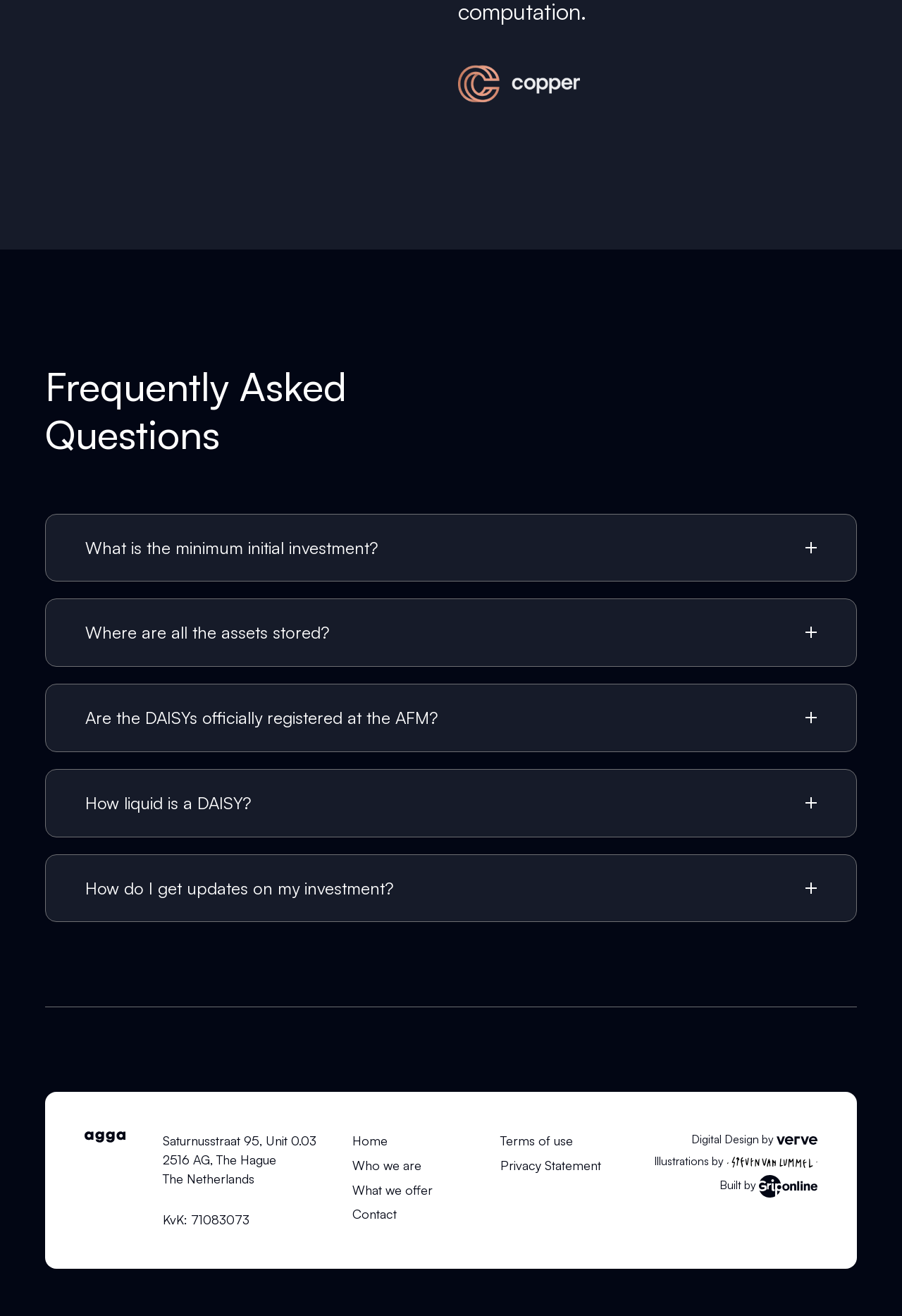What is the frequency of receiving updates on investment?
Based on the image, provide your answer in one word or phrase.

Weekly